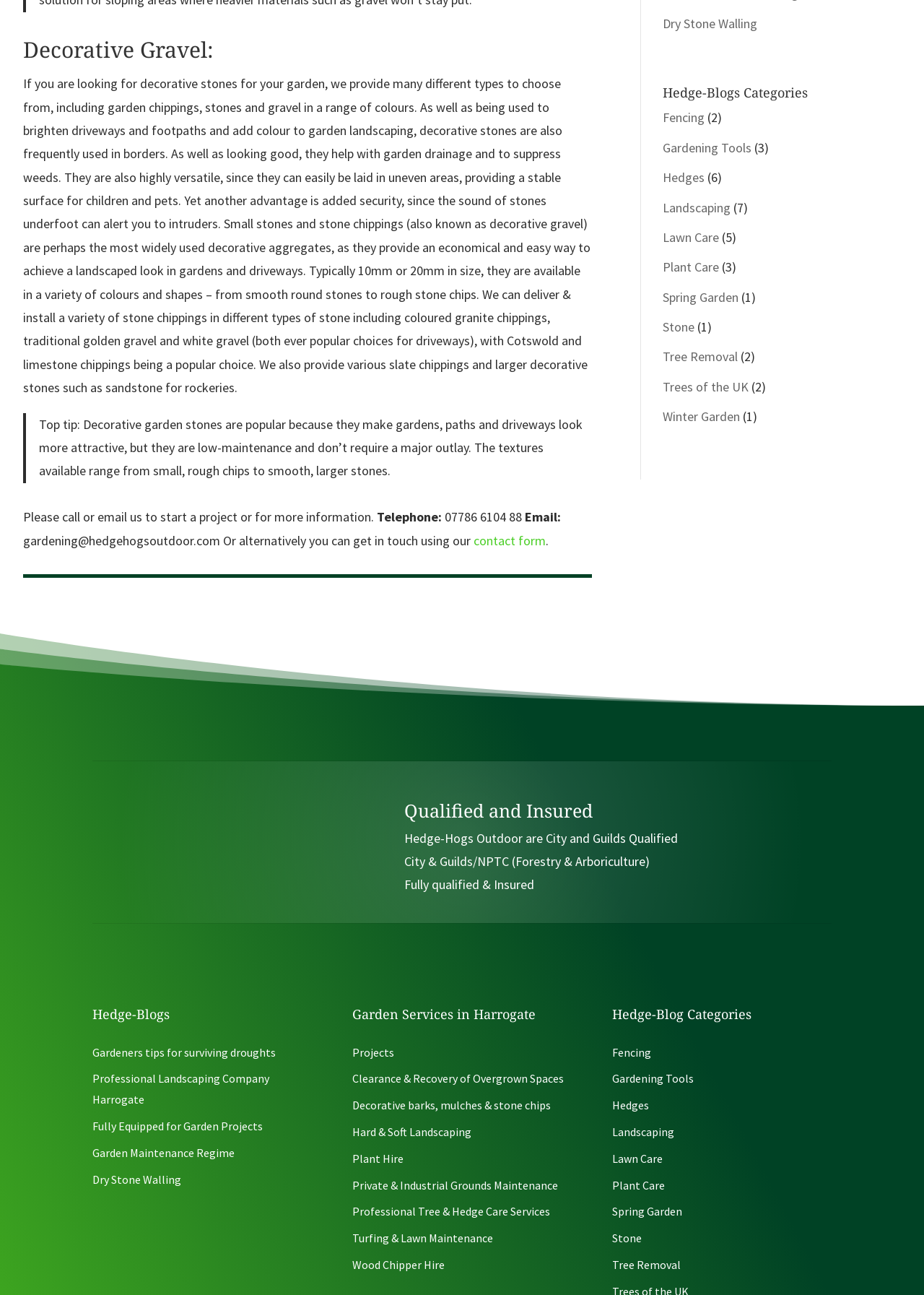Specify the bounding box coordinates of the area to click in order to follow the given instruction: "Call the telephone number."

[0.478, 0.393, 0.568, 0.406]